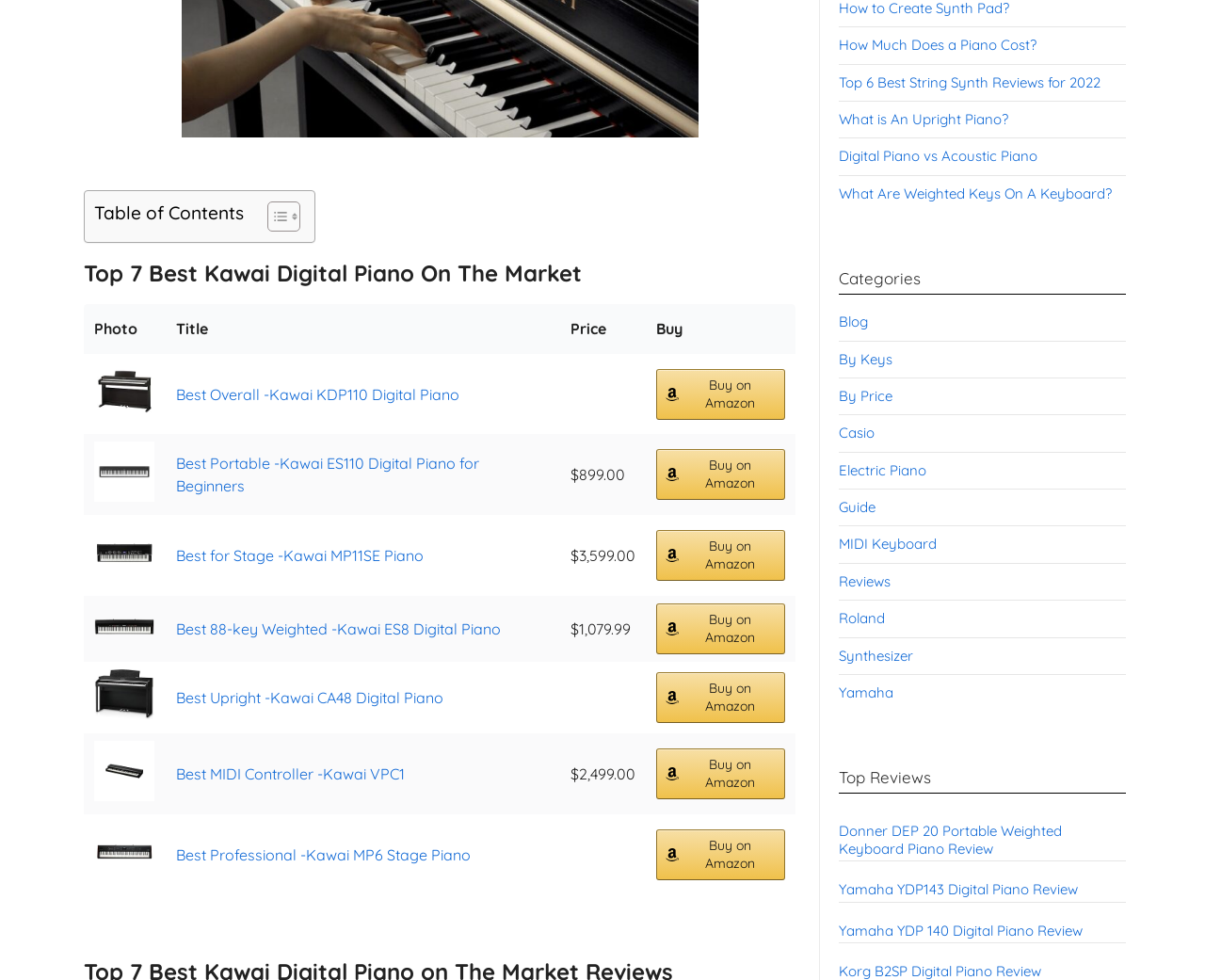Determine the bounding box coordinates of the UI element described by: "aria-label="Toggle Table of Content"".

[0.21, 0.205, 0.245, 0.237]